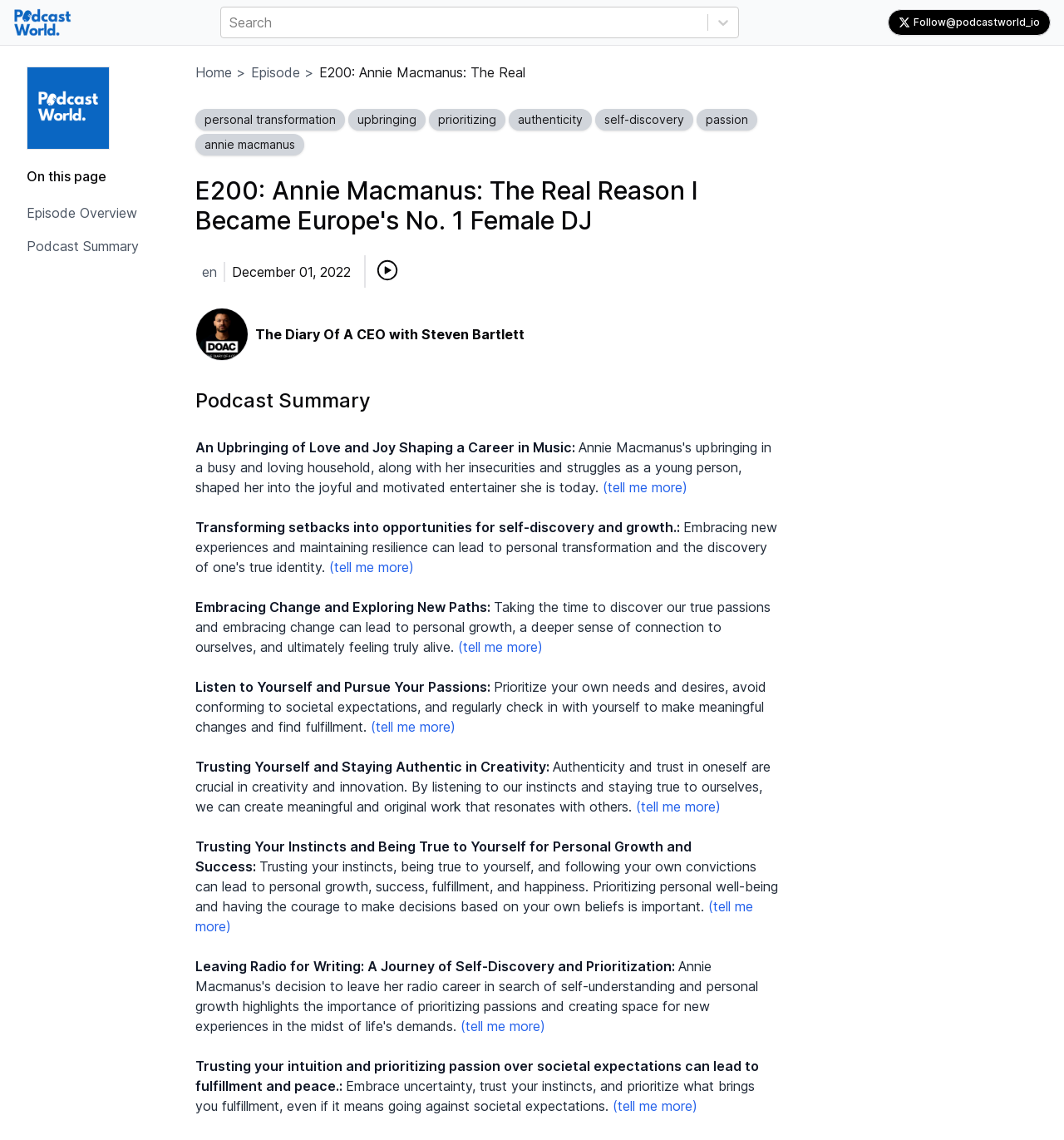Can you provide the bounding box coordinates for the element that should be clicked to implement the instruction: "Go to episode overview"?

[0.025, 0.179, 0.129, 0.194]